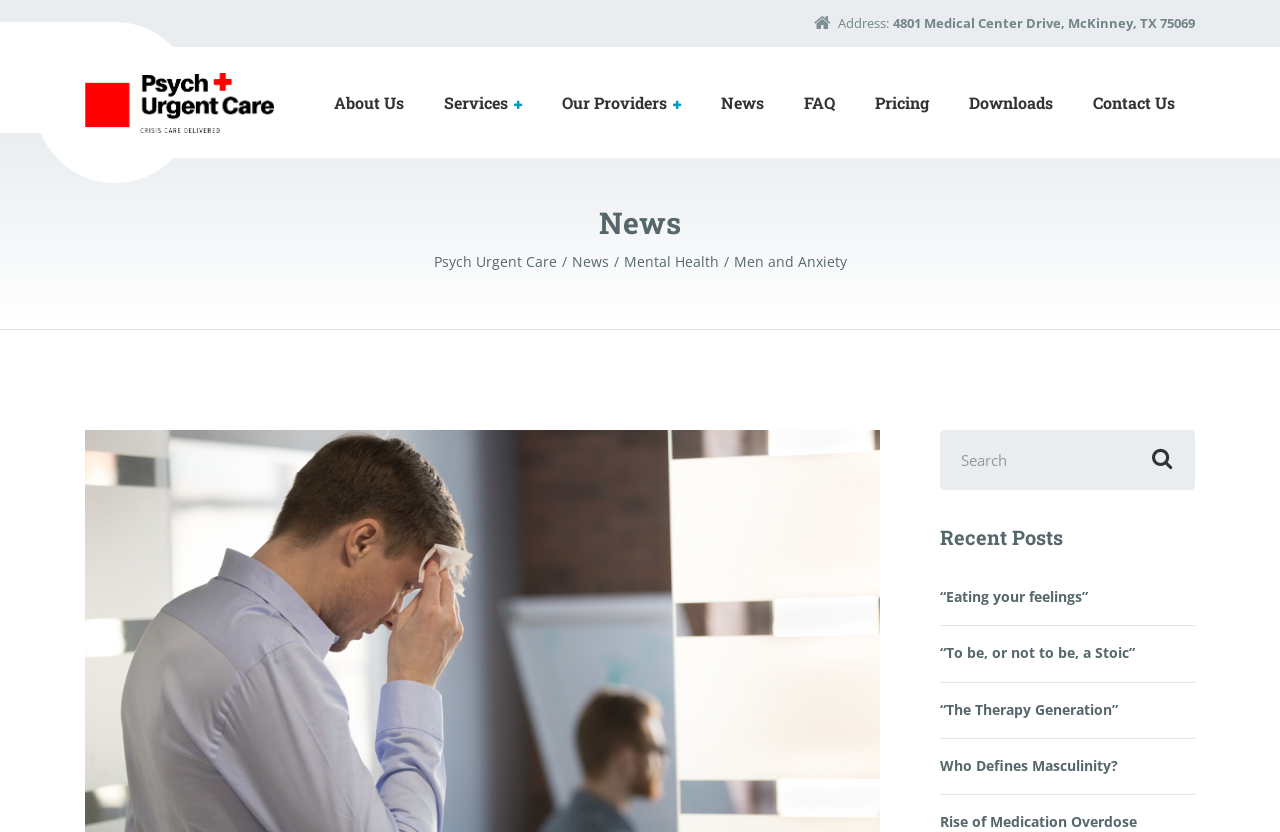Elaborate on the information and visuals displayed on the webpage.

The webpage is about men and anxiety, specifically discussing the stigma surrounding men expressing and dealing with anxiety in society. 

At the top left of the page, there is a link to the address of Psych Urgent Care, located at 4801 Medical Center Drive, McKinney, TX 75069. Next to it, there is a link to the Psych Urgent Care logo, which is an image. 

Below these elements, there is a main navigation menu with links to various sections of the website, including About Us, Services, Our Providers, News, FAQ, Pricing, Downloads, and Contact Us. 

On the left side of the page, there is a heading that says "News". Below this heading, there are several links to news articles, including "Psych Urgent Care/", "News/", "Mental Health/", and "Men and Anxiety". 

The "Men and Anxiety" link is followed by a search bar with a search button and a label that says "Search for:". 

Below the search bar, there is a heading that says "Recent Posts", followed by links to several news articles, including "“Eating your feelings”", "“To be, or not to be, a Stoic”", "“The Therapy Generation”", and "Who Defines Masculinity?".